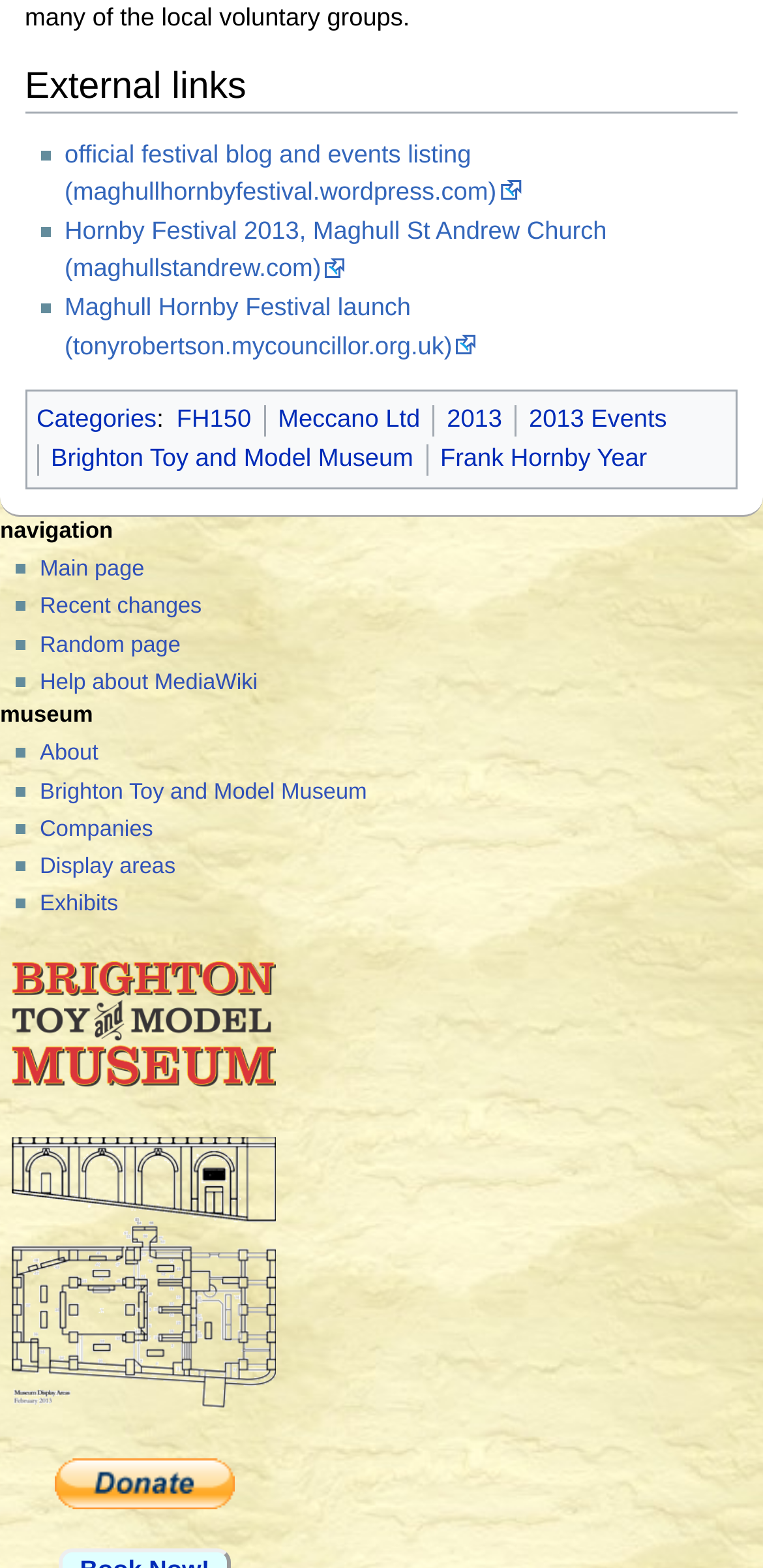Determine the bounding box coordinates of the clickable region to carry out the instruction: "access the museum floorplan".

[0.015, 0.802, 0.362, 0.82]